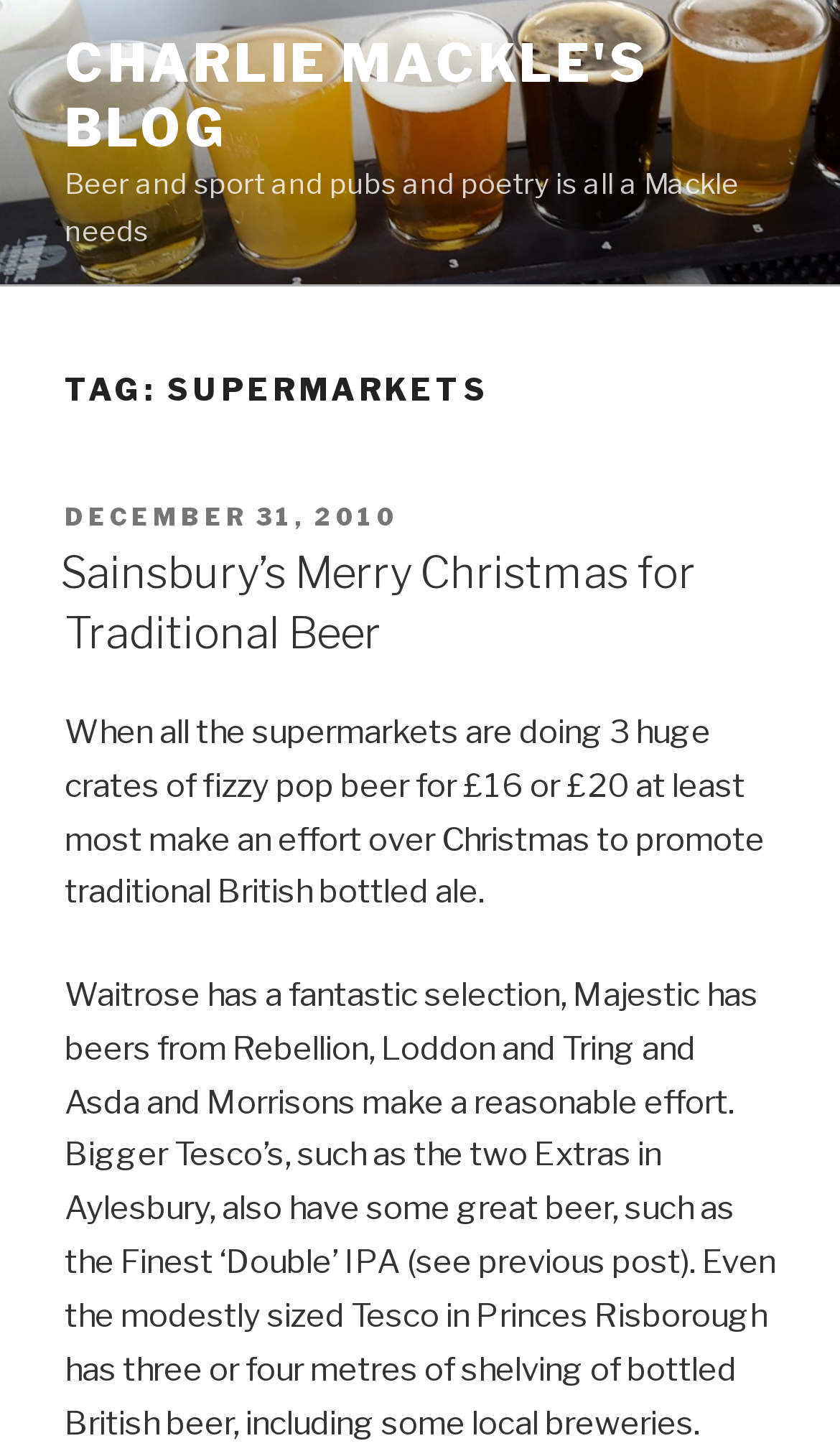Refer to the screenshot and answer the following question in detail:
What is the date of the post?

The date of the post can be determined by looking at the link element 'DECEMBER 31, 2010' which is a sub-element of the header element.